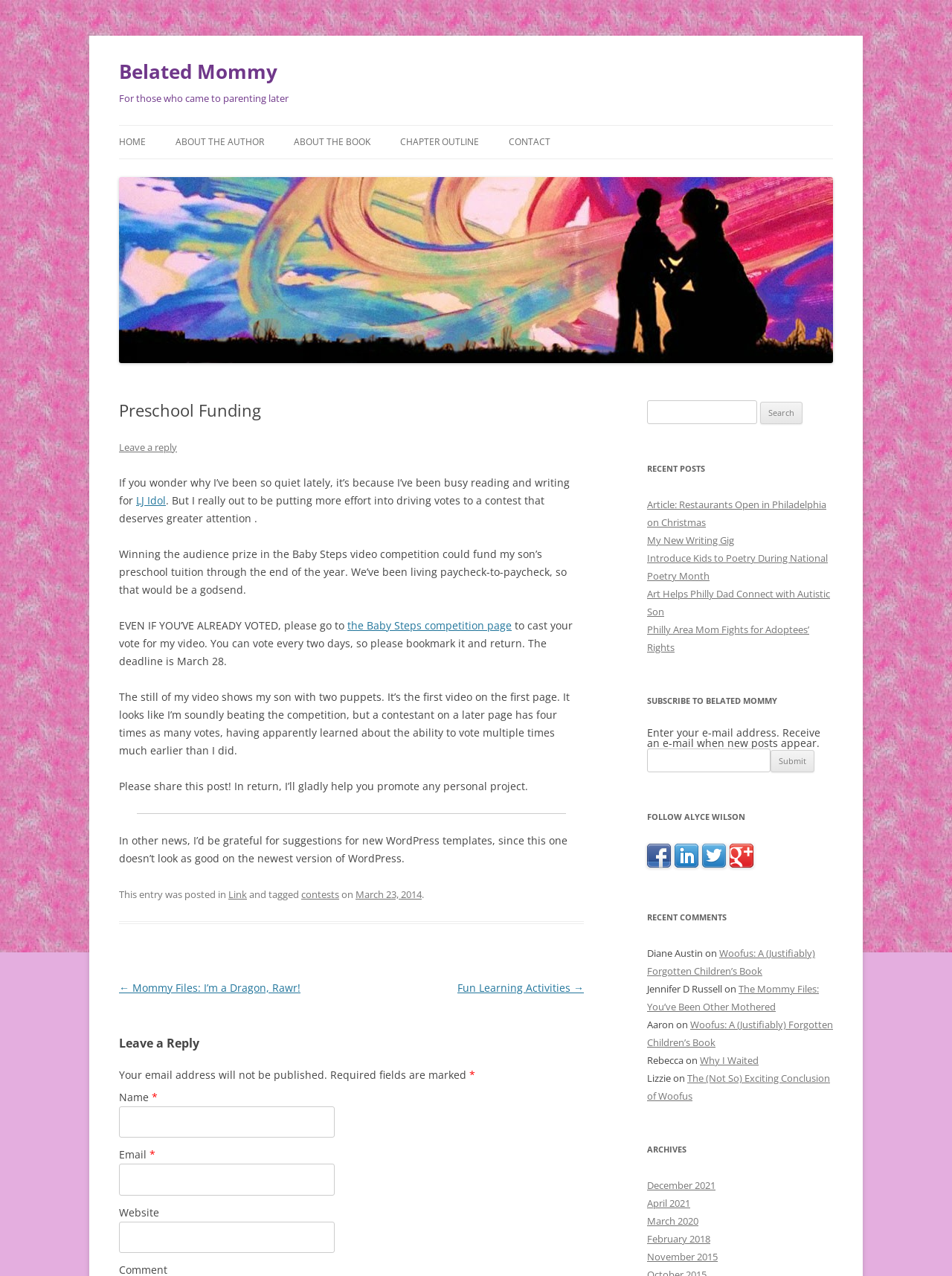What is the topic of the article below the heading 'Preschool Funding'? Please answer the question using a single word or phrase based on the image.

A contest to fund preschool tuition